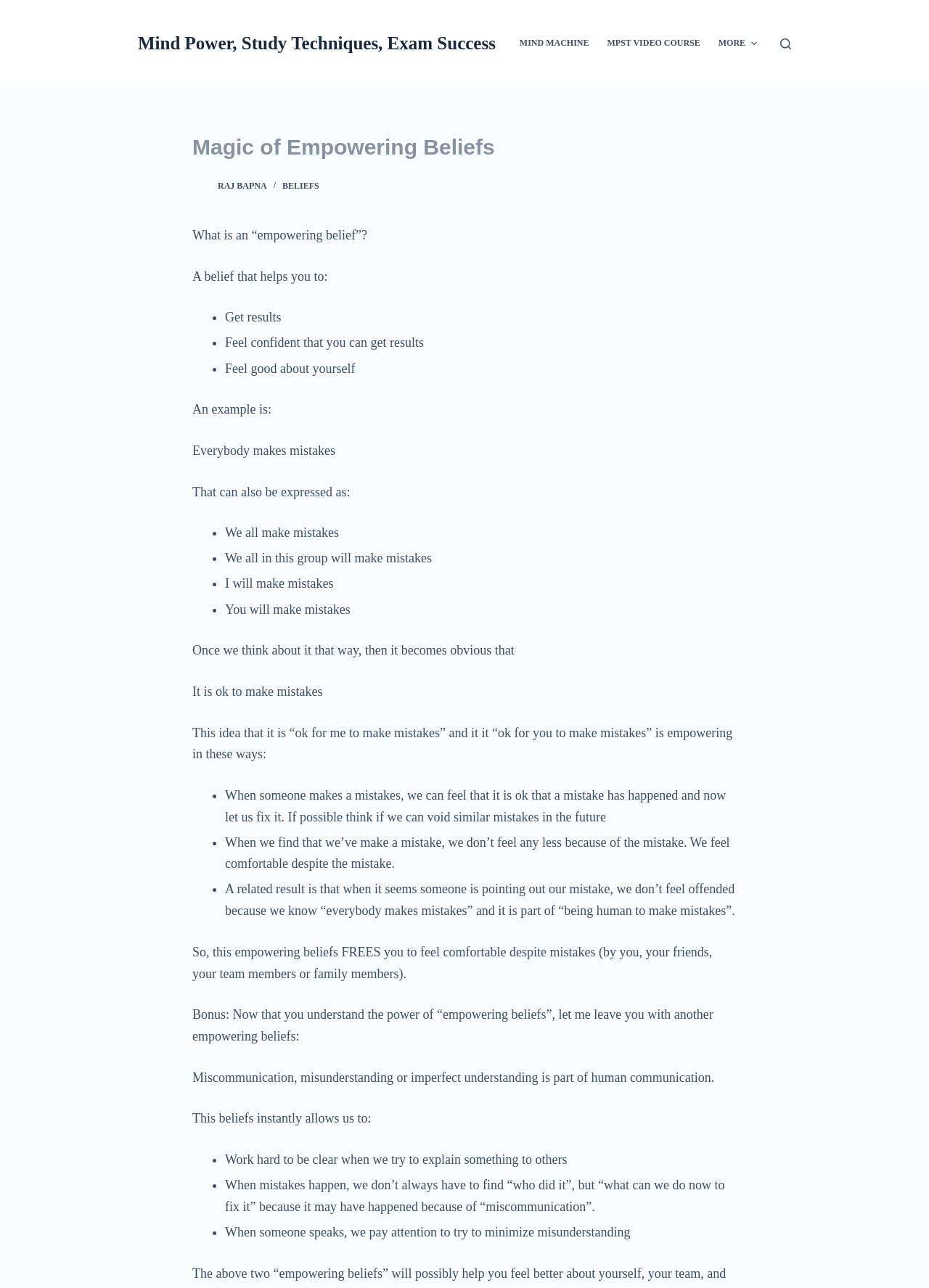What is the main topic of this webpage?
Can you offer a detailed and complete answer to this question?

Based on the webpage content, I can see that the main topic is about empowering beliefs, which is also reflected in the meta description. The webpage discusses what empowering beliefs are, how they can help, and provides examples of such beliefs.